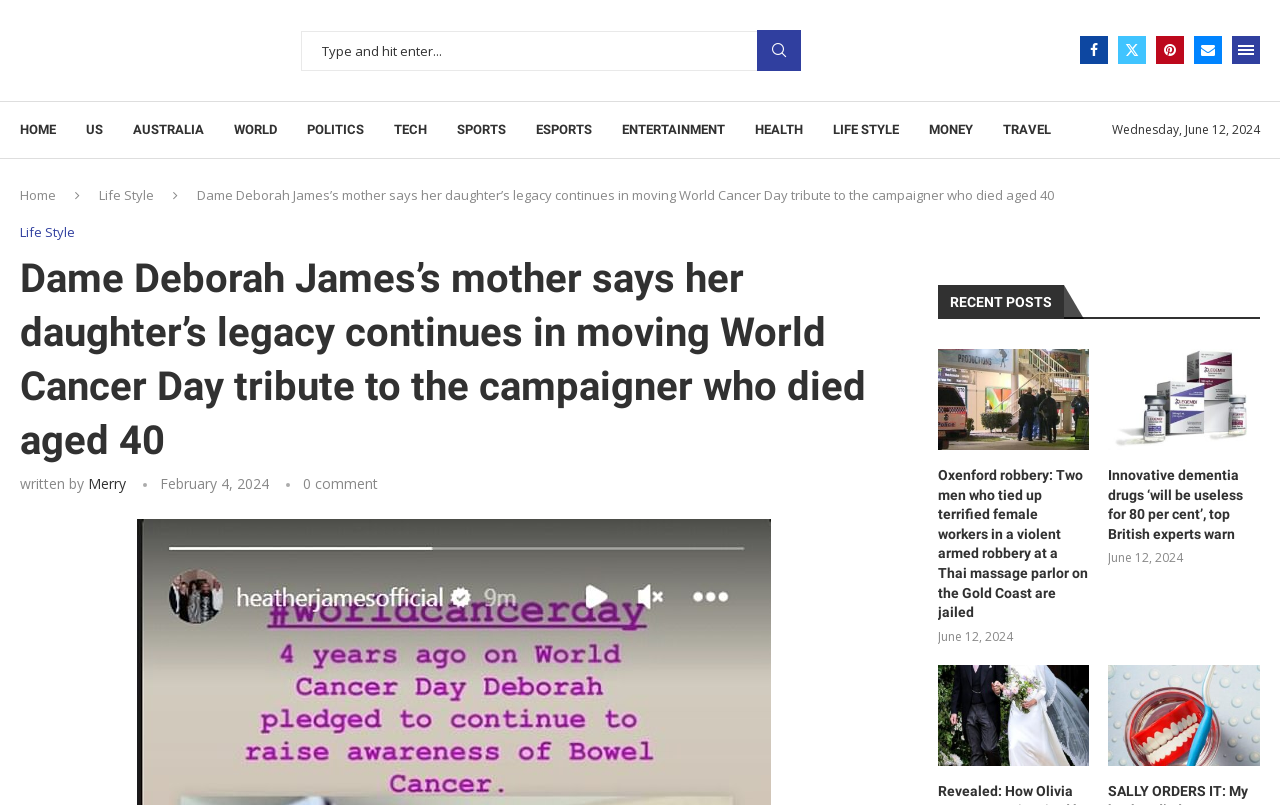Using the given element description, provide the bounding box coordinates (top-left x, top-left y, bottom-right x, bottom-right y) for the corresponding UI element in the screenshot: aria-label="Email"

[0.933, 0.045, 0.955, 0.08]